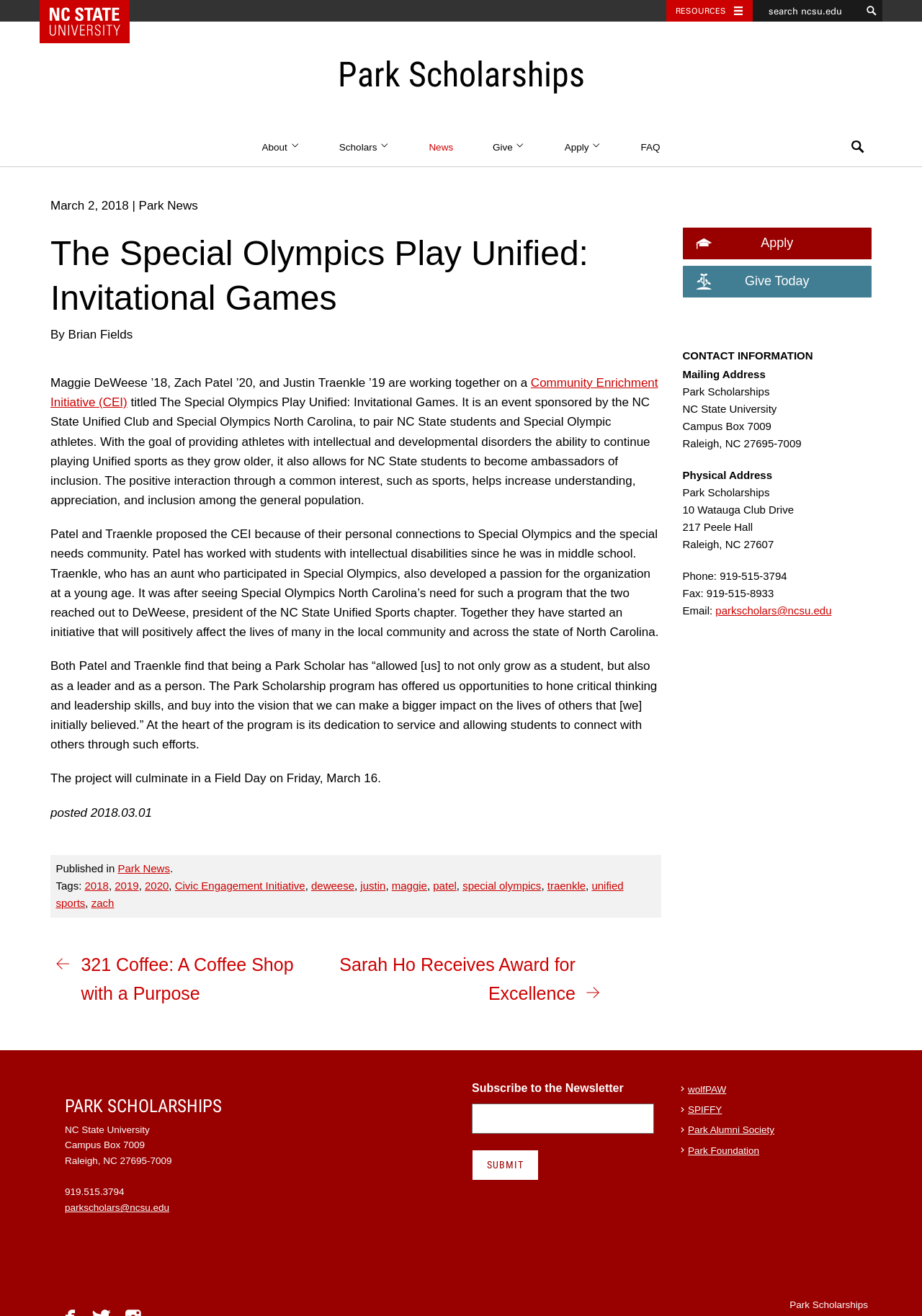Please locate the bounding box coordinates for the element that should be clicked to achieve the following instruction: "search ncsu.edu". Ensure the coordinates are given as four float numbers between 0 and 1, i.e., [left, top, right, bottom].

[0.816, 0.0, 0.957, 0.016]